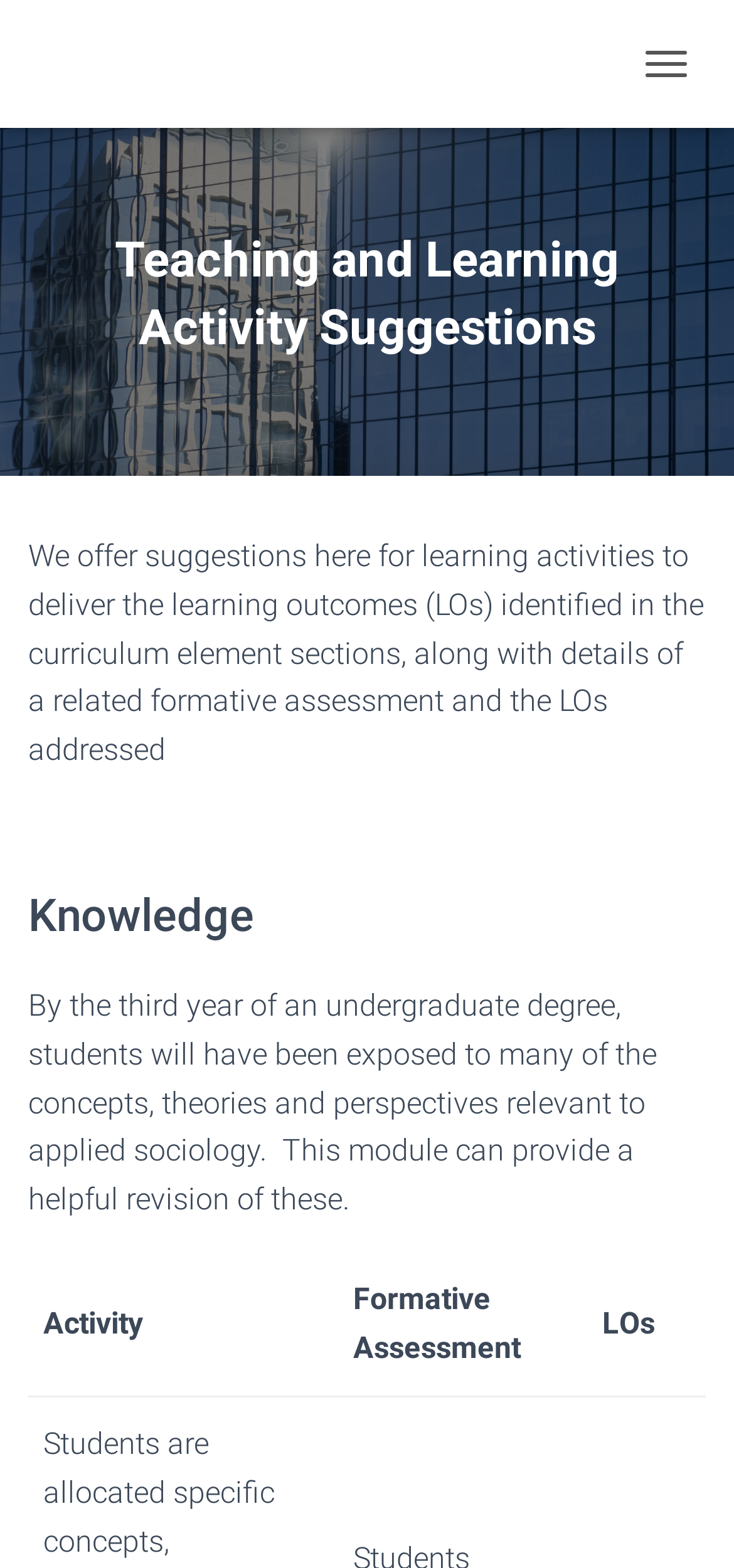What type of assessment is mentioned in the text?
Using the details from the image, give an elaborate explanation to answer the question.

The text mentions 'a related formative assessment' in the context of the learning activities, indicating that the type of assessment being referred to is a formative assessment.